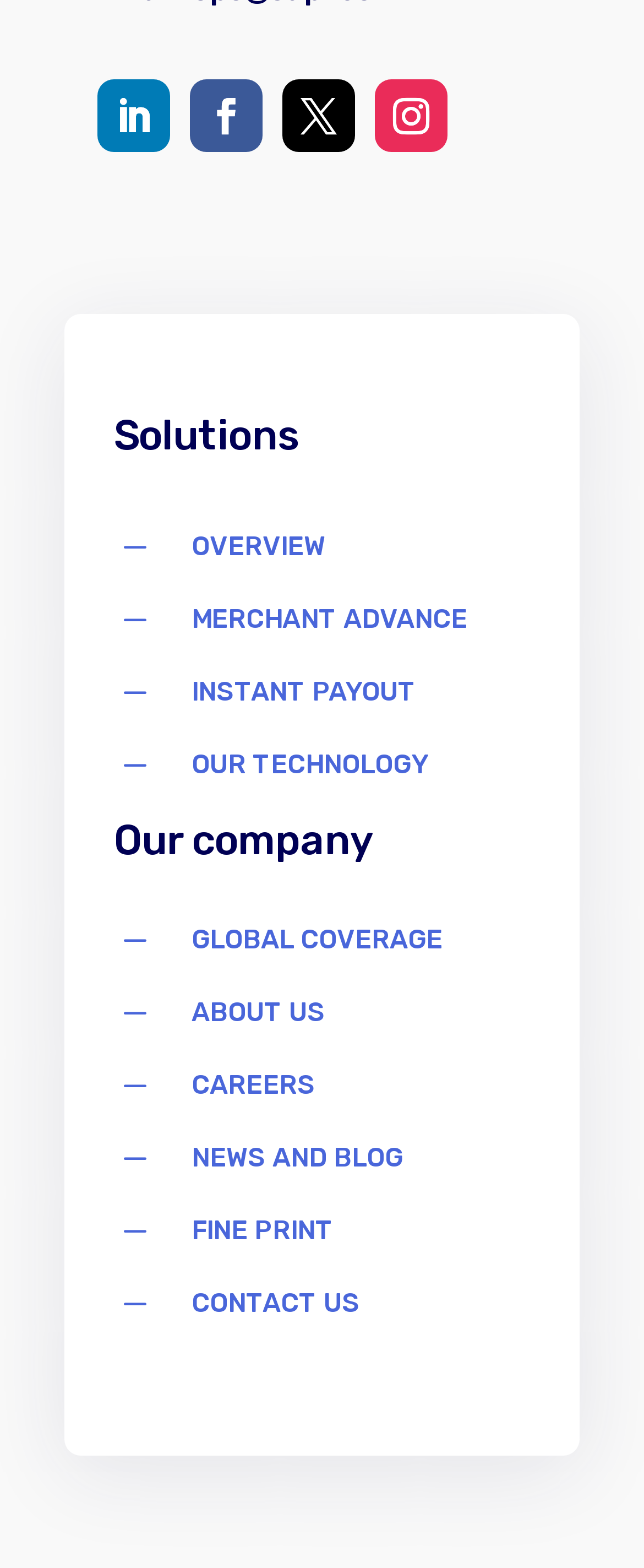Pinpoint the bounding box coordinates for the area that should be clicked to perform the following instruction: "Explore OUR TECHNOLOGY".

[0.297, 0.477, 0.664, 0.497]